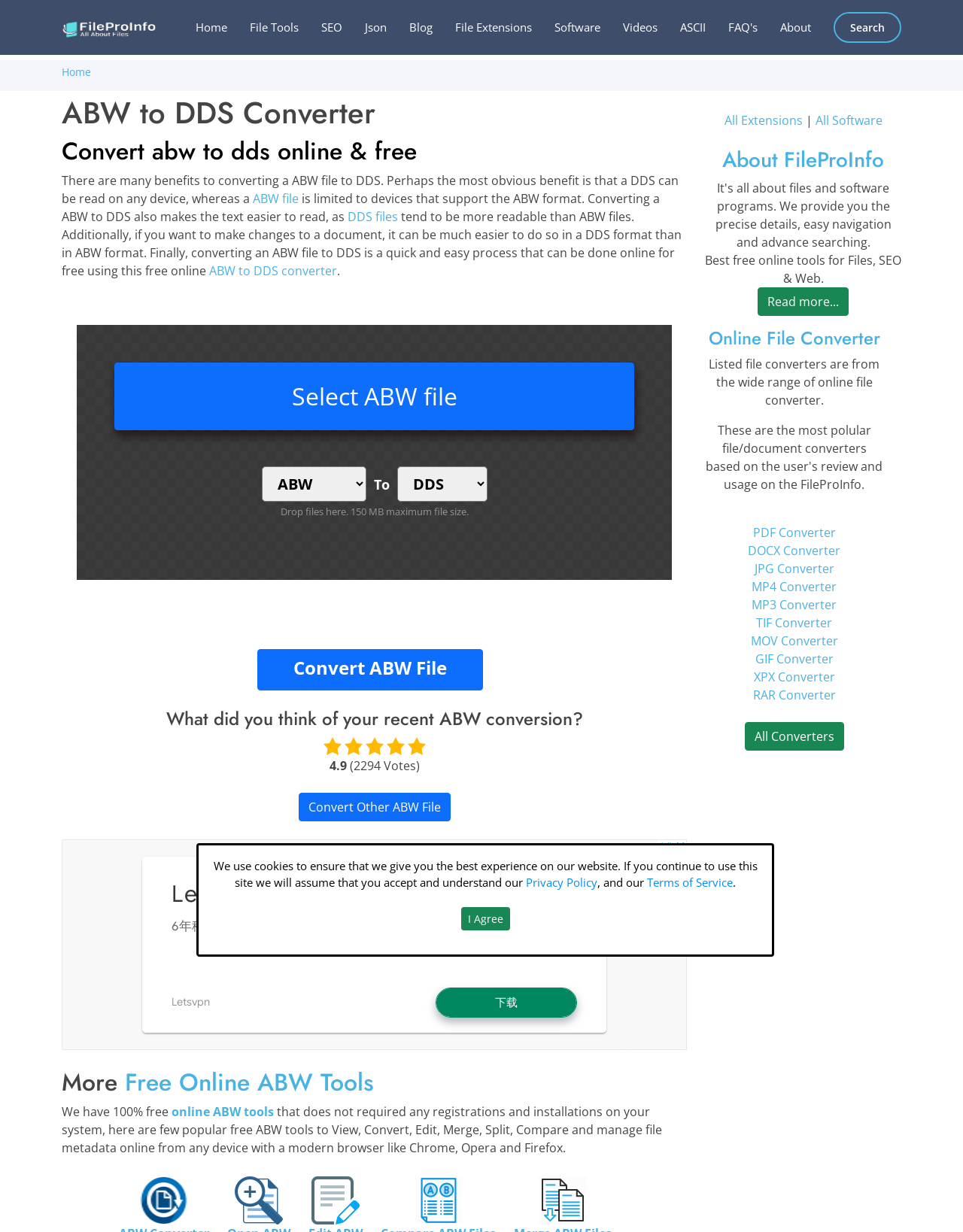What is the maximum file size for conversion?
Answer the question with as much detail as you can, using the image as a reference.

The webpage allows users to drop files for conversion, with a maximum file size of 150 MB.